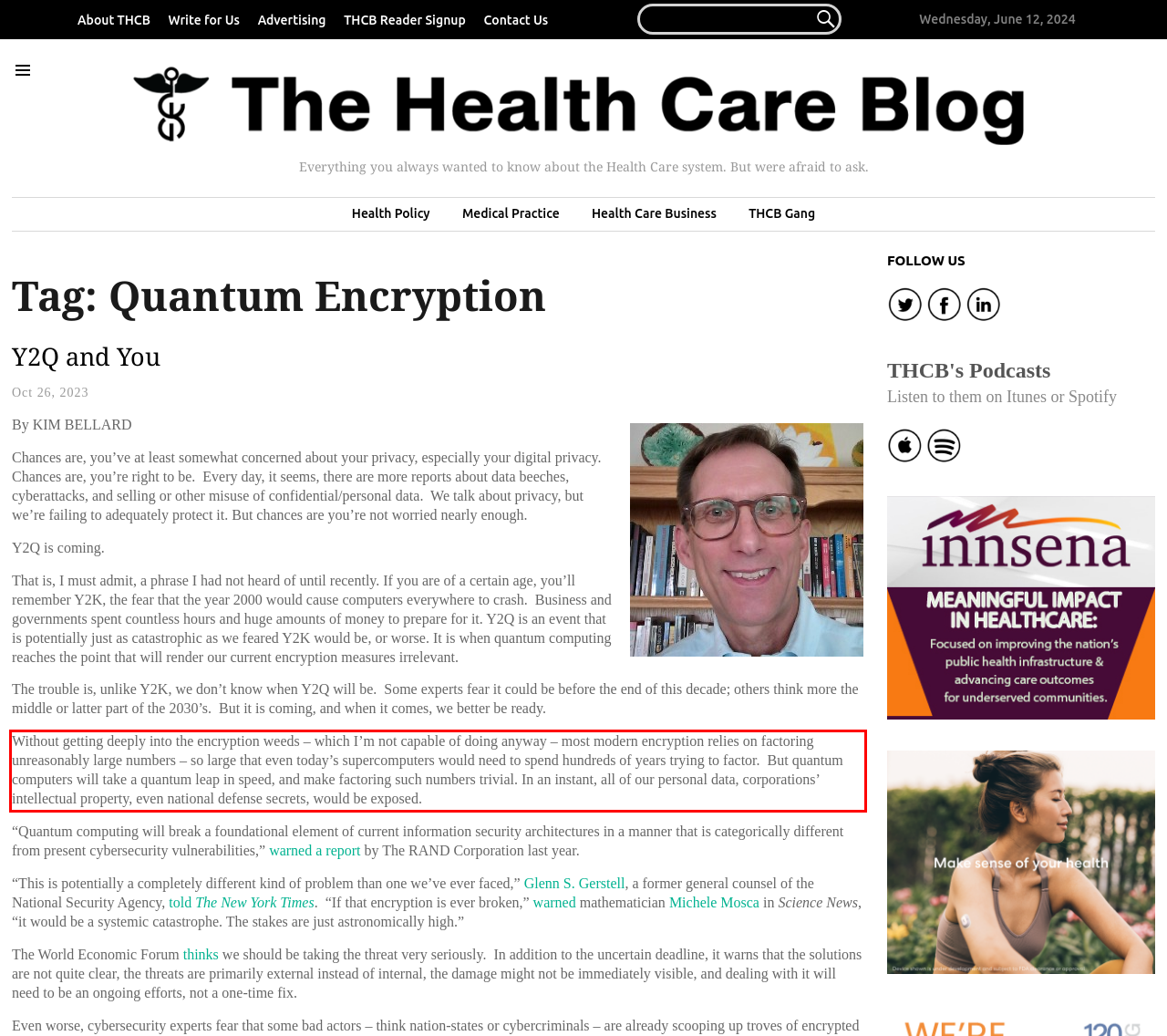You have a screenshot of a webpage, and there is a red bounding box around a UI element. Utilize OCR to extract the text within this red bounding box.

Without getting deeply into the encryption weeds – which I’m not capable of doing anyway – most modern encryption relies on factoring unreasonably large numbers – so large that even today’s supercomputers would need to spend hundreds of years trying to factor. But quantum computers will take a quantum leap in speed, and make factoring such numbers trivial. In an instant, all of our personal data, corporations’ intellectual property, even national defense secrets, would be exposed.